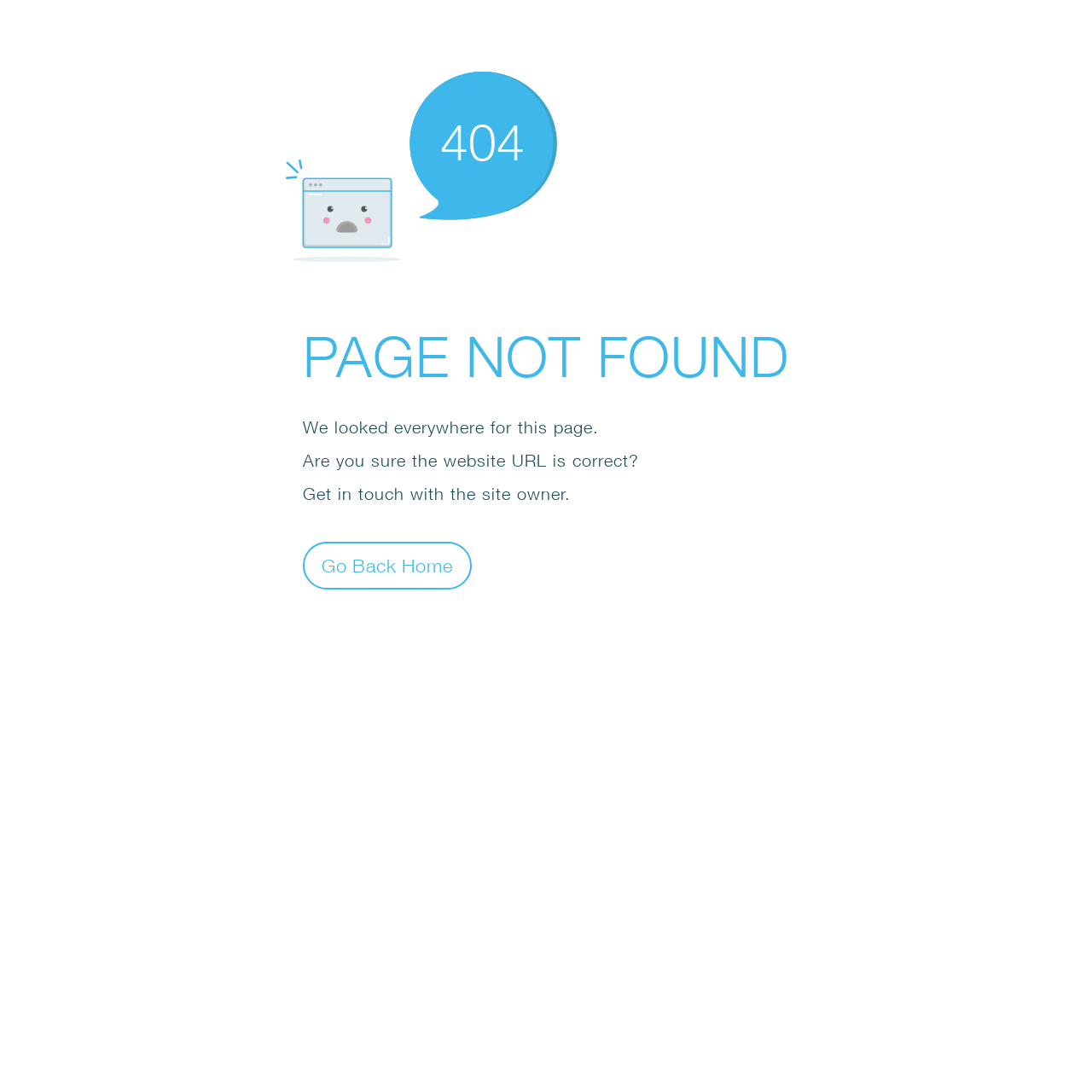Refer to the image and provide an in-depth answer to the question:
What is the error code displayed?

The error code is displayed as a static text '404' within the SvgRoot element, which is a child of the Root Element 'Error'.